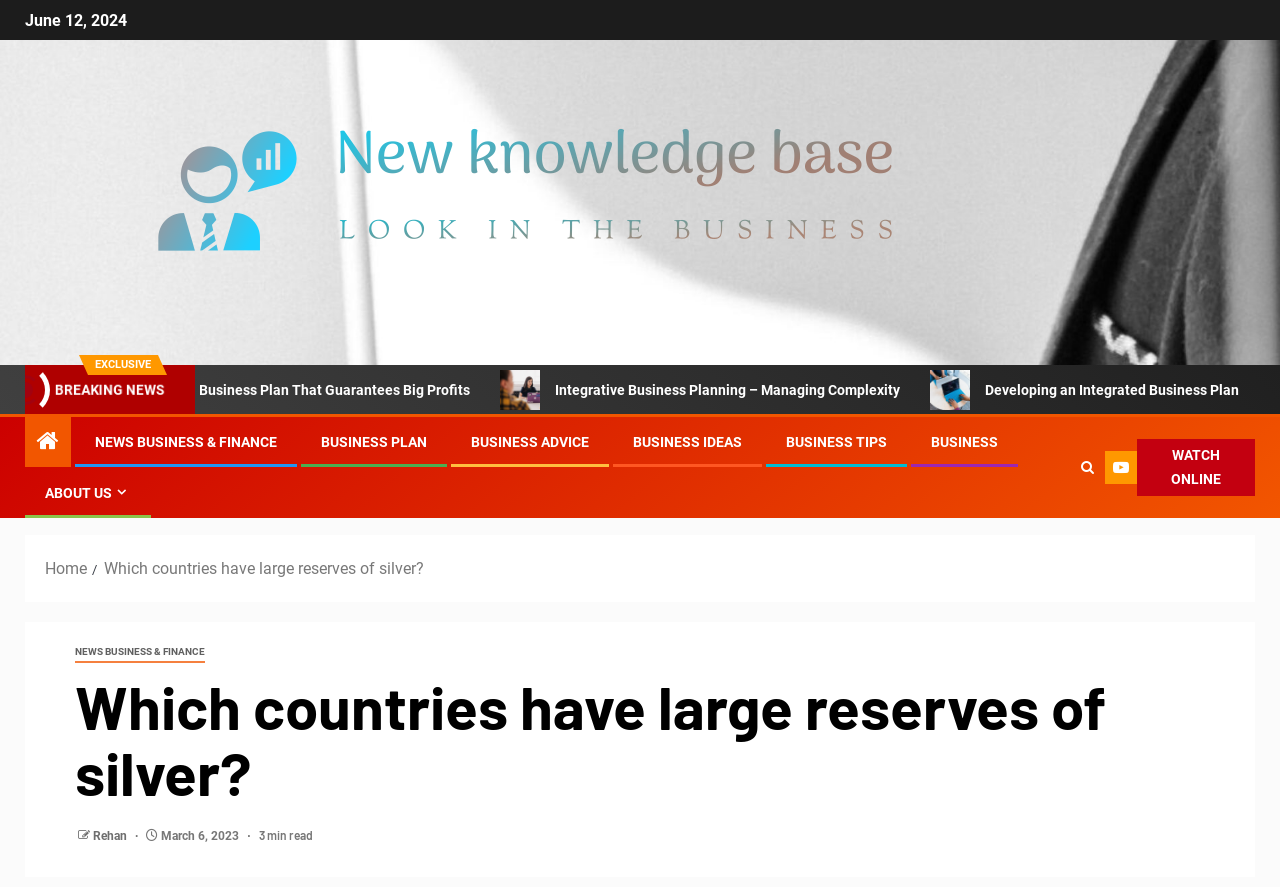Identify the bounding box coordinates for the UI element described as follows: News Business & Finance. Use the format (top-left x, top-left y, bottom-right x, bottom-right y) and ensure all values are floating point numbers between 0 and 1.

[0.074, 0.489, 0.216, 0.507]